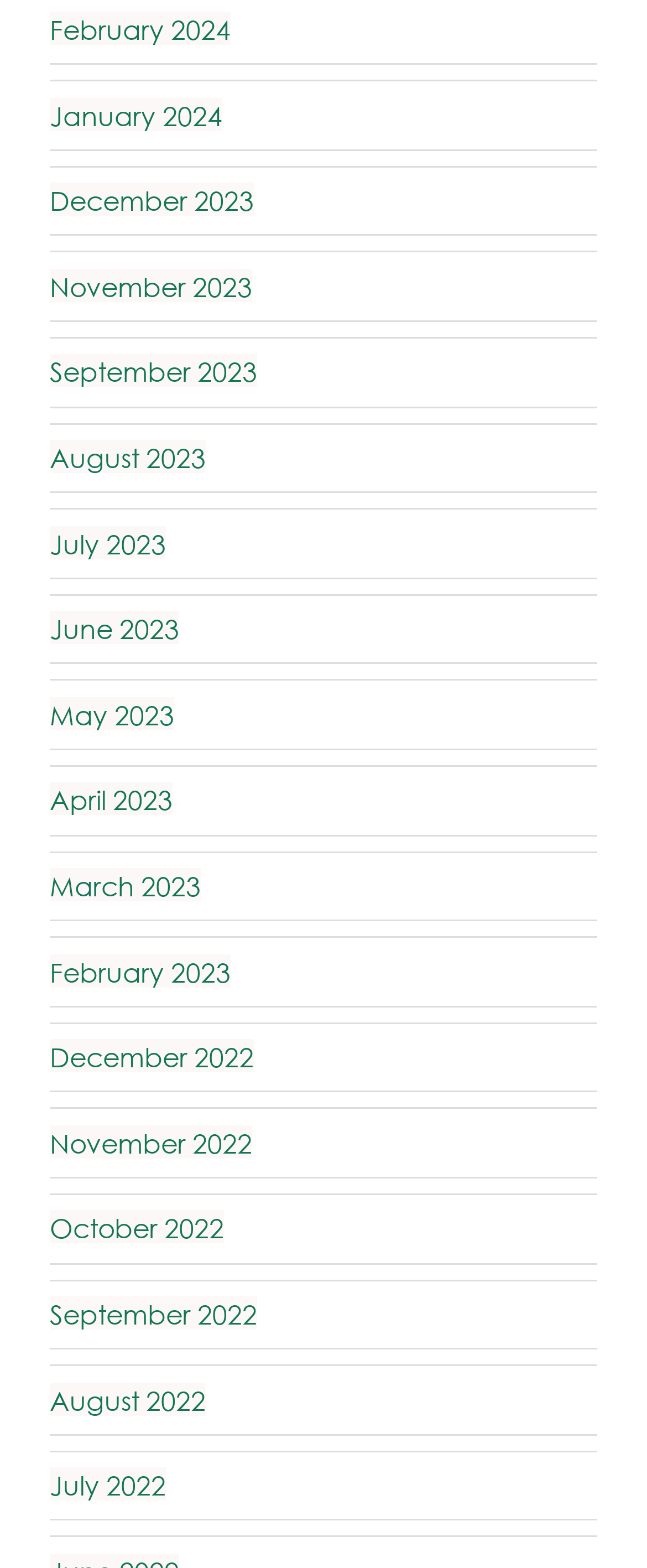Indicate the bounding box coordinates of the element that needs to be clicked to satisfy the following instruction: "check November 2023". The coordinates should be four float numbers between 0 and 1, i.e., [left, top, right, bottom].

[0.077, 0.171, 0.39, 0.194]